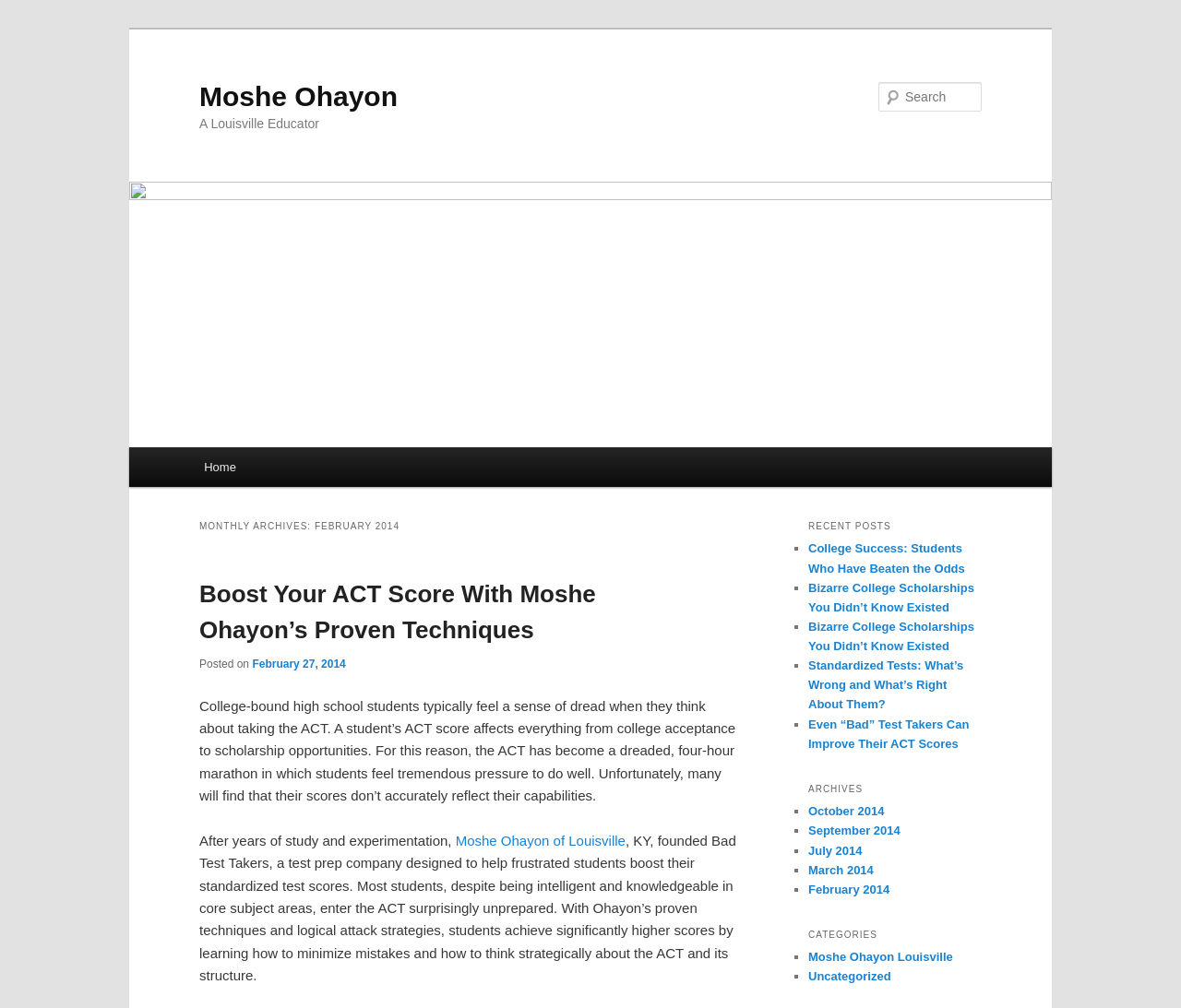Find the bounding box coordinates for the area that should be clicked to accomplish the instruction: "Learn about Principal Finance".

None